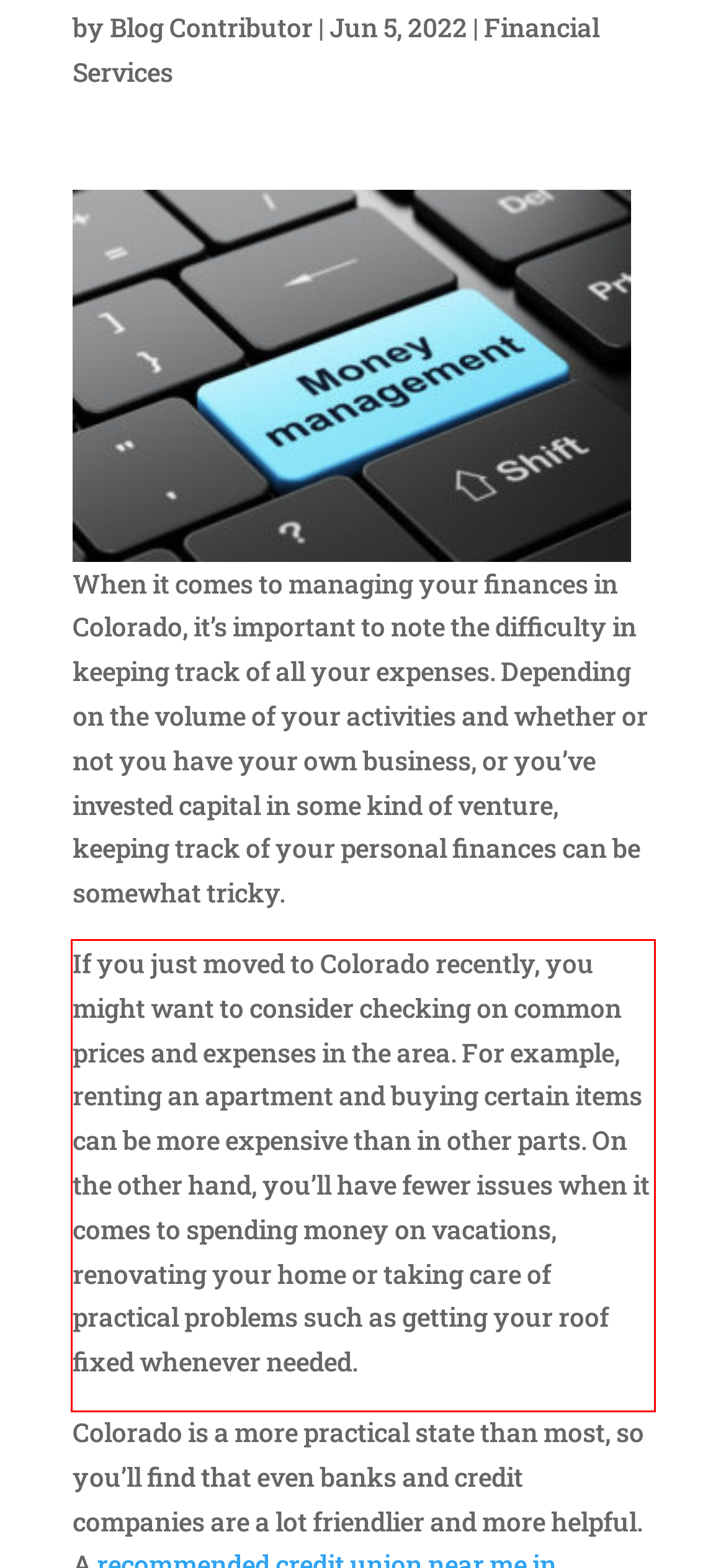Analyze the red bounding box in the provided webpage screenshot and generate the text content contained within.

If you just moved to Colorado recently, you might want to consider checking on common prices and expenses in the area. For example, renting an apartment and buying certain items can be more expensive than in other parts. On the other hand, you’ll have fewer issues when it comes to spending money on vacations, renovating your home or taking care of practical problems such as getting your roof fixed whenever needed.